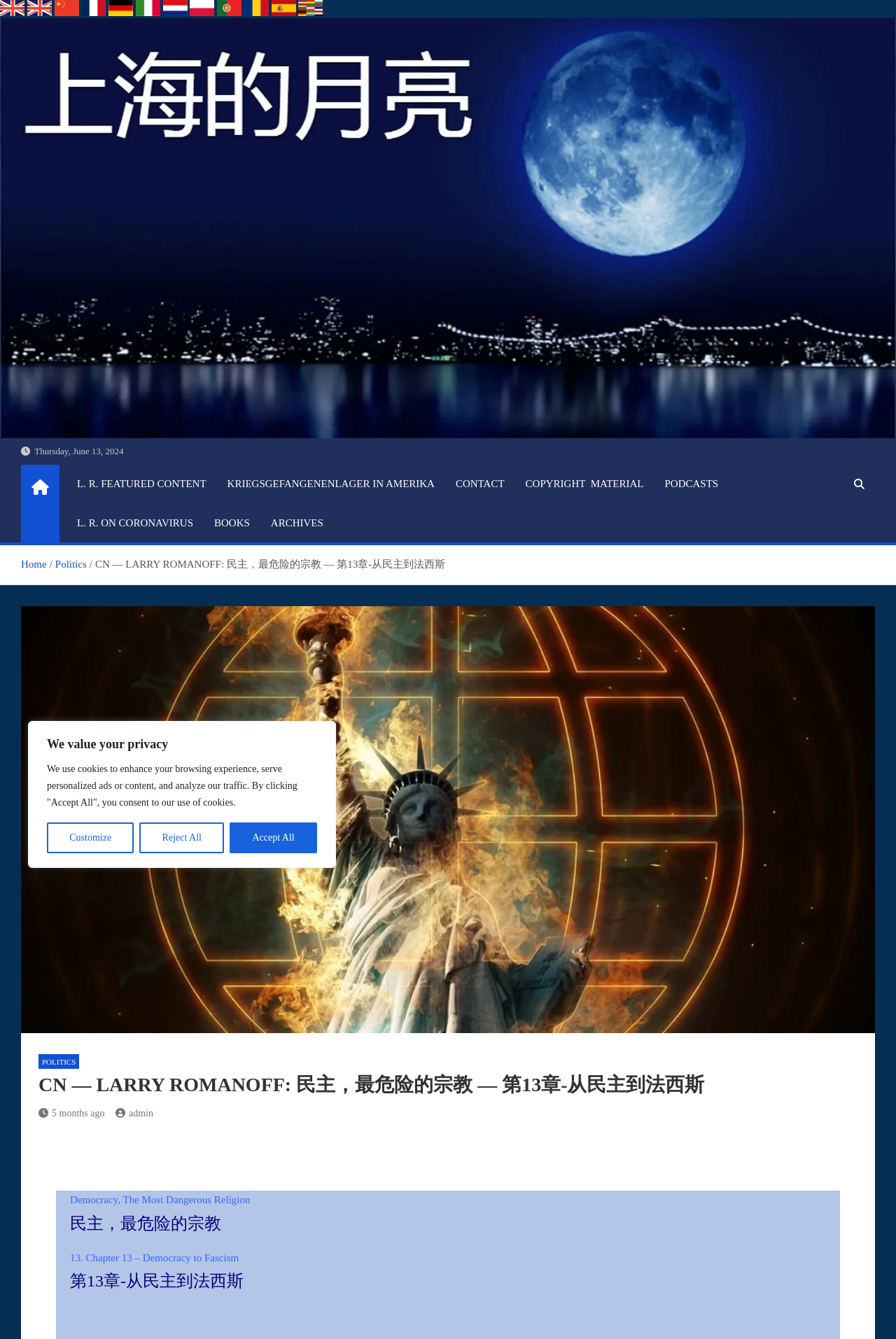How many links are in the navigation section?
Provide an in-depth and detailed explanation in response to the question.

I found the number of links in the navigation section by counting the link elements inside the navigation element with the role 'Breadcrumbs'. There are 4 links: 'Home', 'Politics', 'POLITICS', and the current page link.